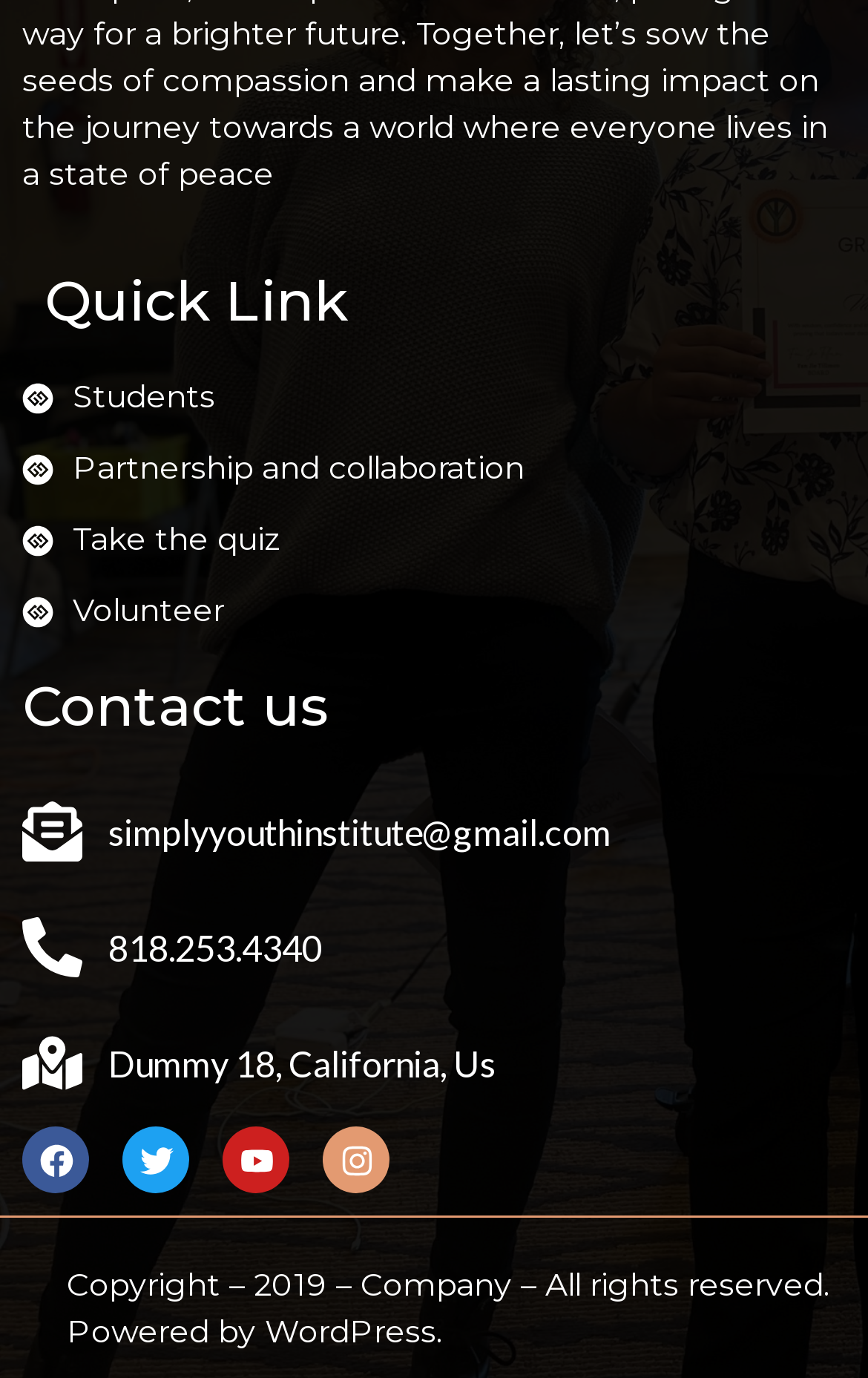Consider the image and give a detailed and elaborate answer to the question: 
What is the first quick link?

The first quick link is 'Students' because it is the first link under the 'Quick Link' heading, which is located at the top of the webpage with a bounding box of [0.051, 0.199, 0.974, 0.239].